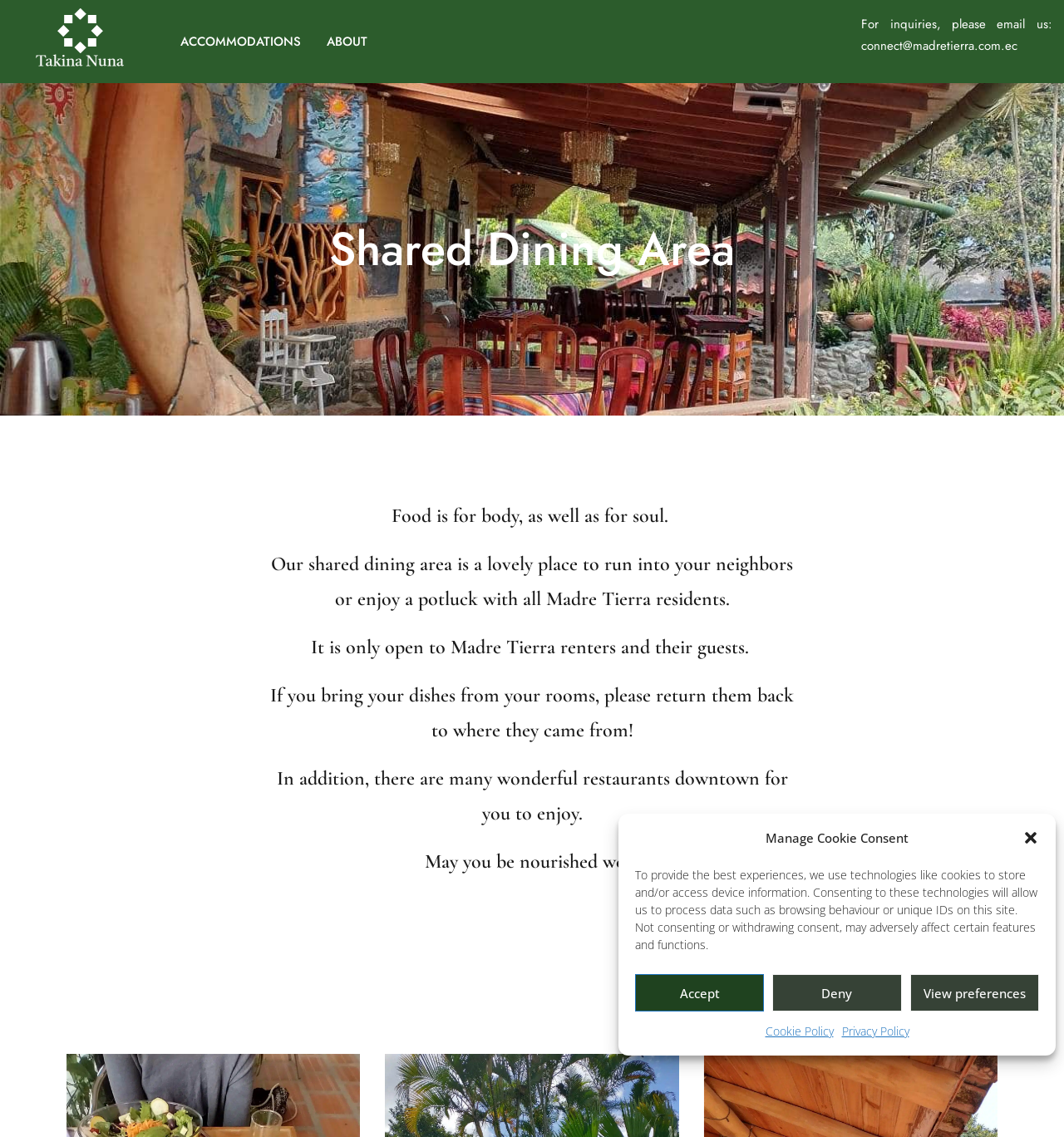What is the request regarding dishes in the shared dining area?
Analyze the image and provide a thorough answer to the question.

The request regarding dishes in the shared dining area is mentioned in the text, which states that if you bring your dishes from your rooms, please return them back to where they came from.